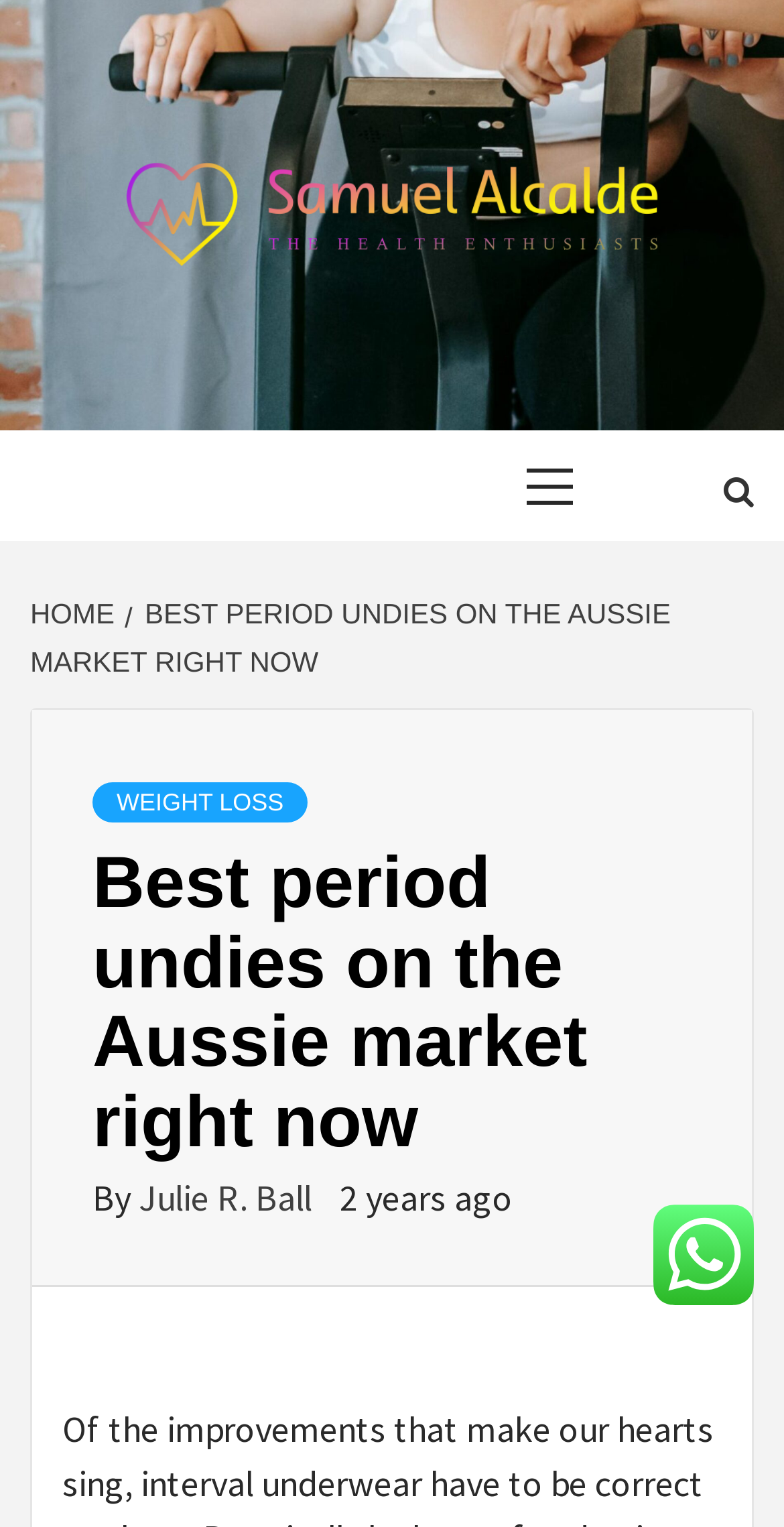Analyze the image and deliver a detailed answer to the question: How old is the article?

The age of the article can be found by looking at the text '2 years ago', which indicates when the article was published.